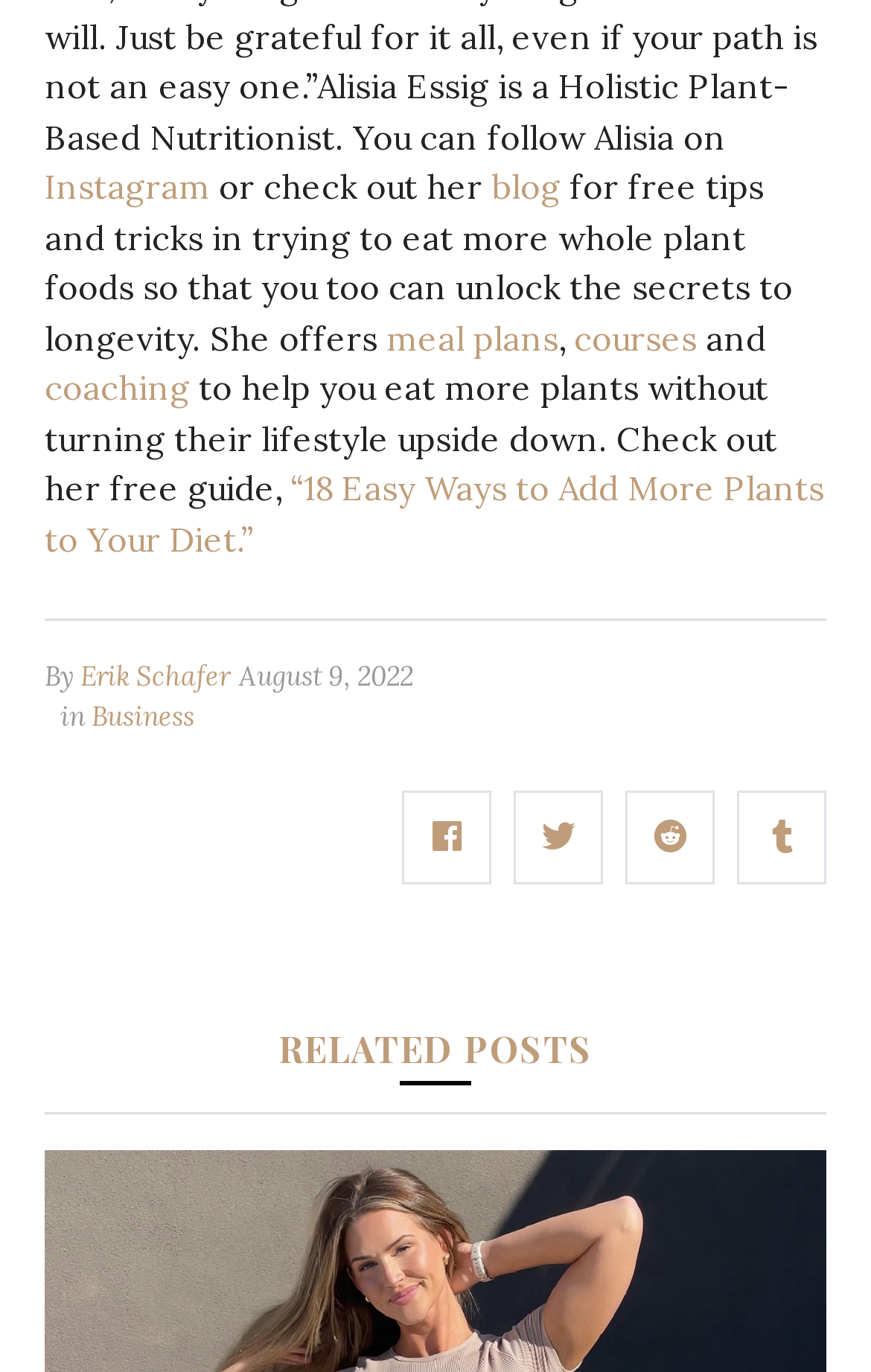What is the title of the free guide?
Give a detailed and exhaustive answer to the question.

The title of the free guide can be found by looking at the link element with the OCR text '“18 Easy Ways to Add More Plants to Your Diet.”'.